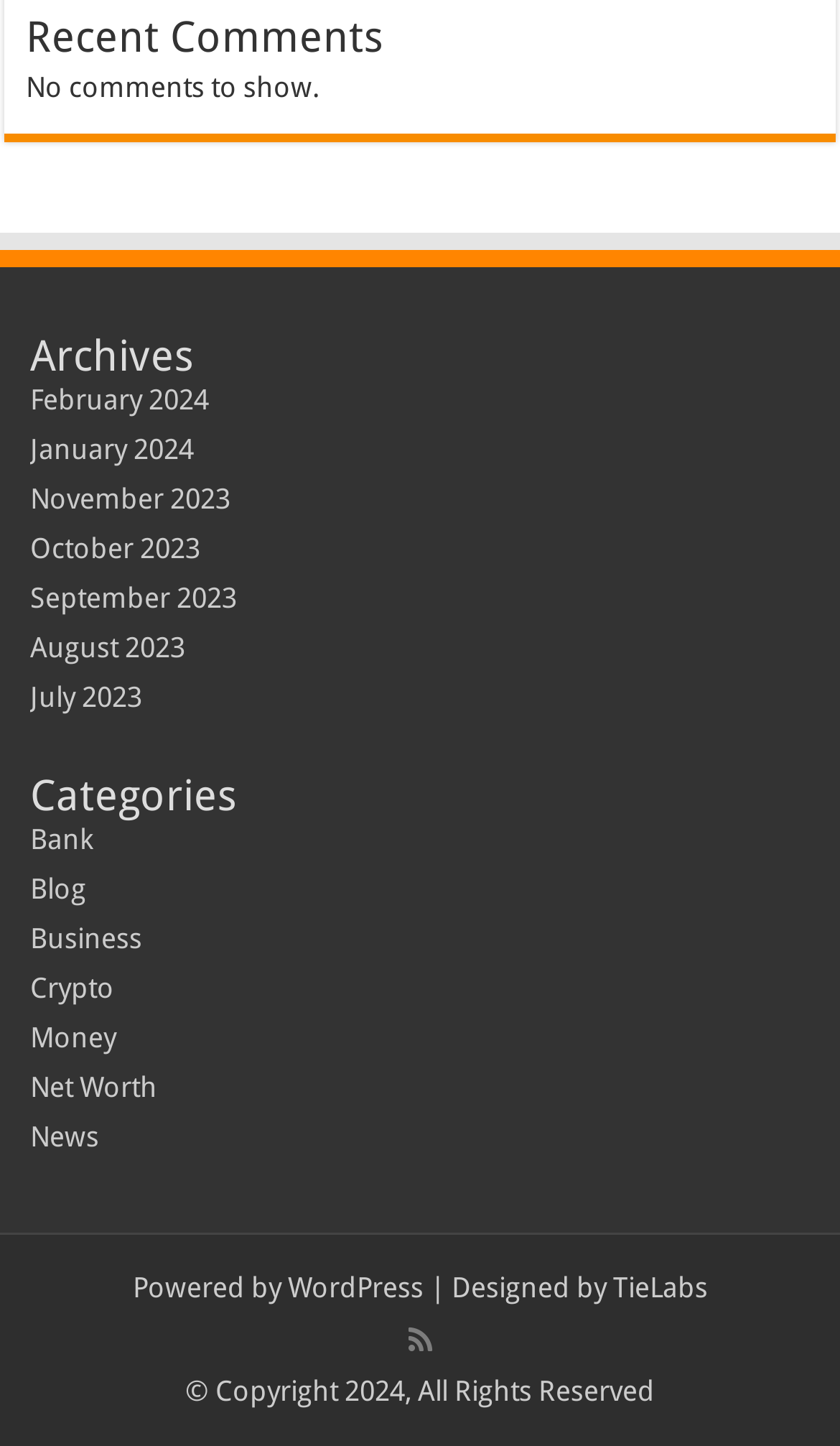Could you specify the bounding box coordinates for the clickable section to complete the following instruction: "Go to February 2024 archives"?

[0.036, 0.265, 0.248, 0.288]